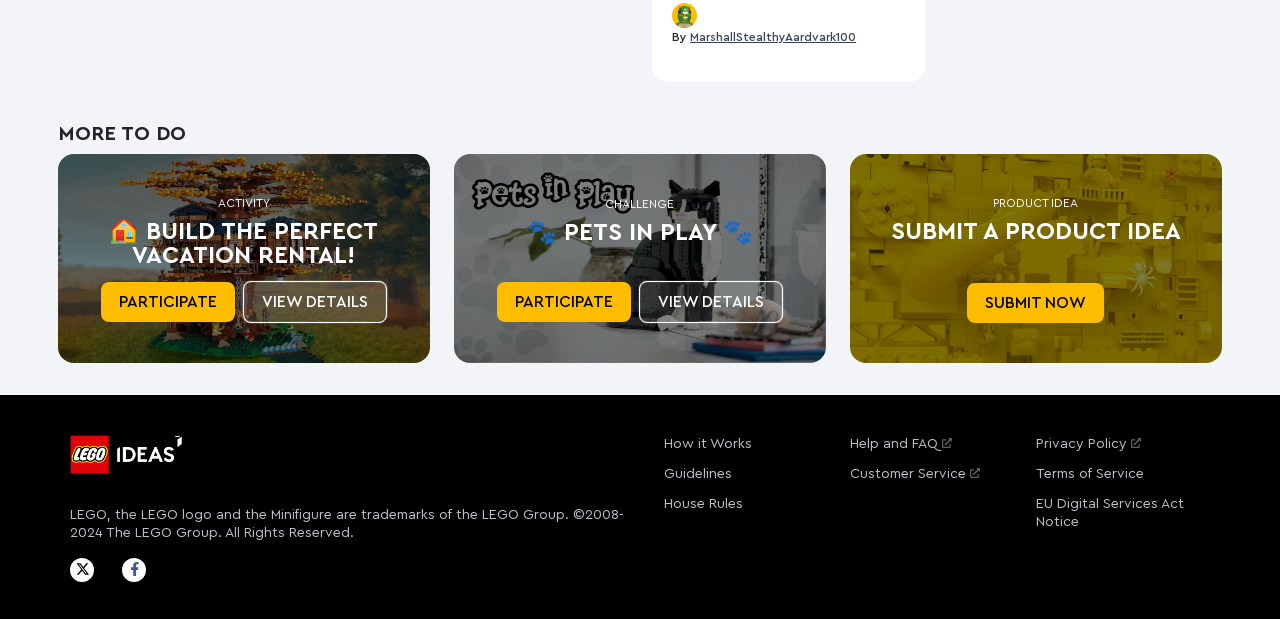Please determine the bounding box coordinates for the element with the description: "EU Digital Services Act Notice".

[0.809, 0.803, 0.925, 0.855]